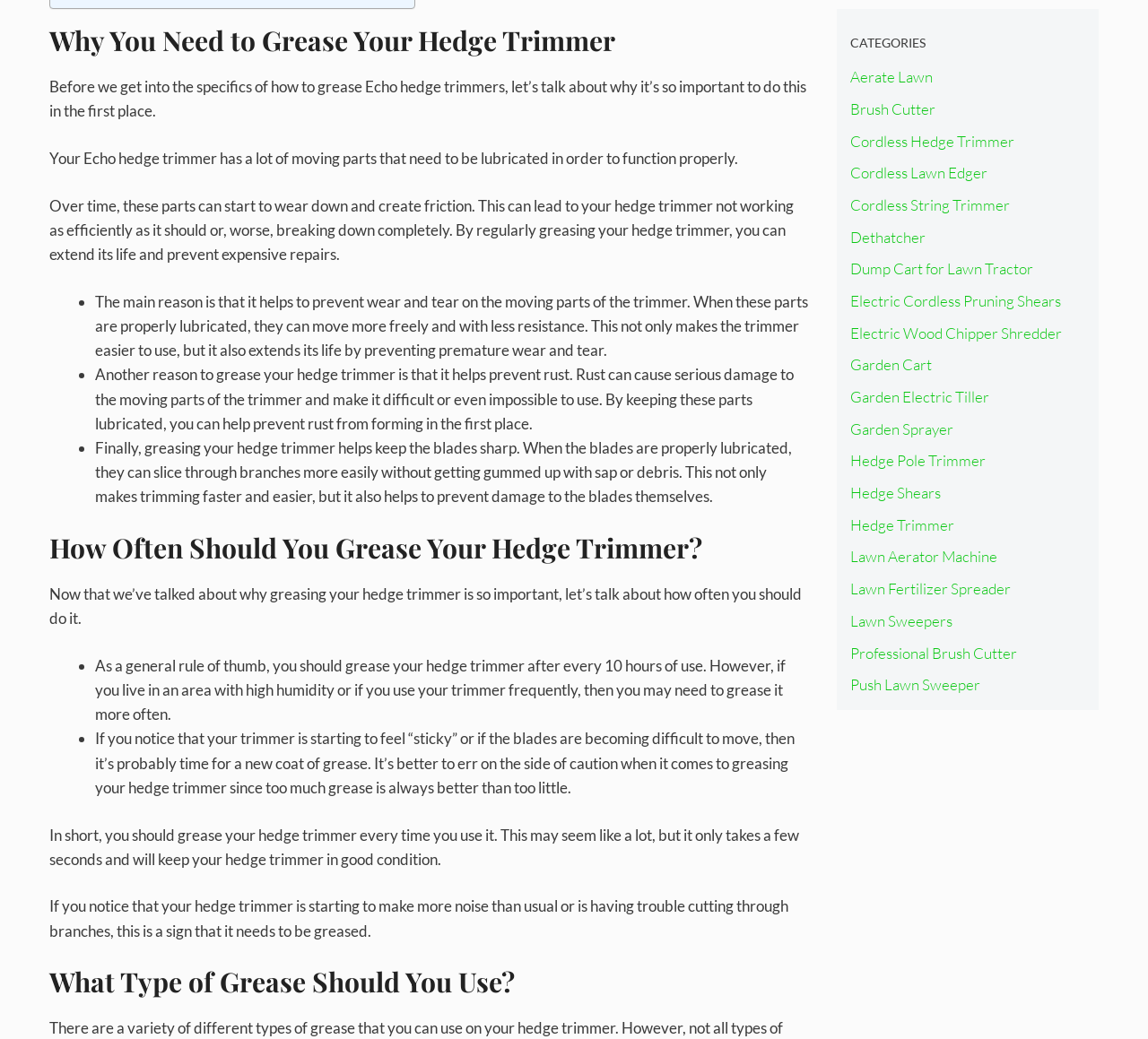Find the bounding box of the UI element described as: "Dethatcher". The bounding box coordinates should be given as four float values between 0 and 1, i.e., [left, top, right, bottom].

[0.74, 0.219, 0.806, 0.237]